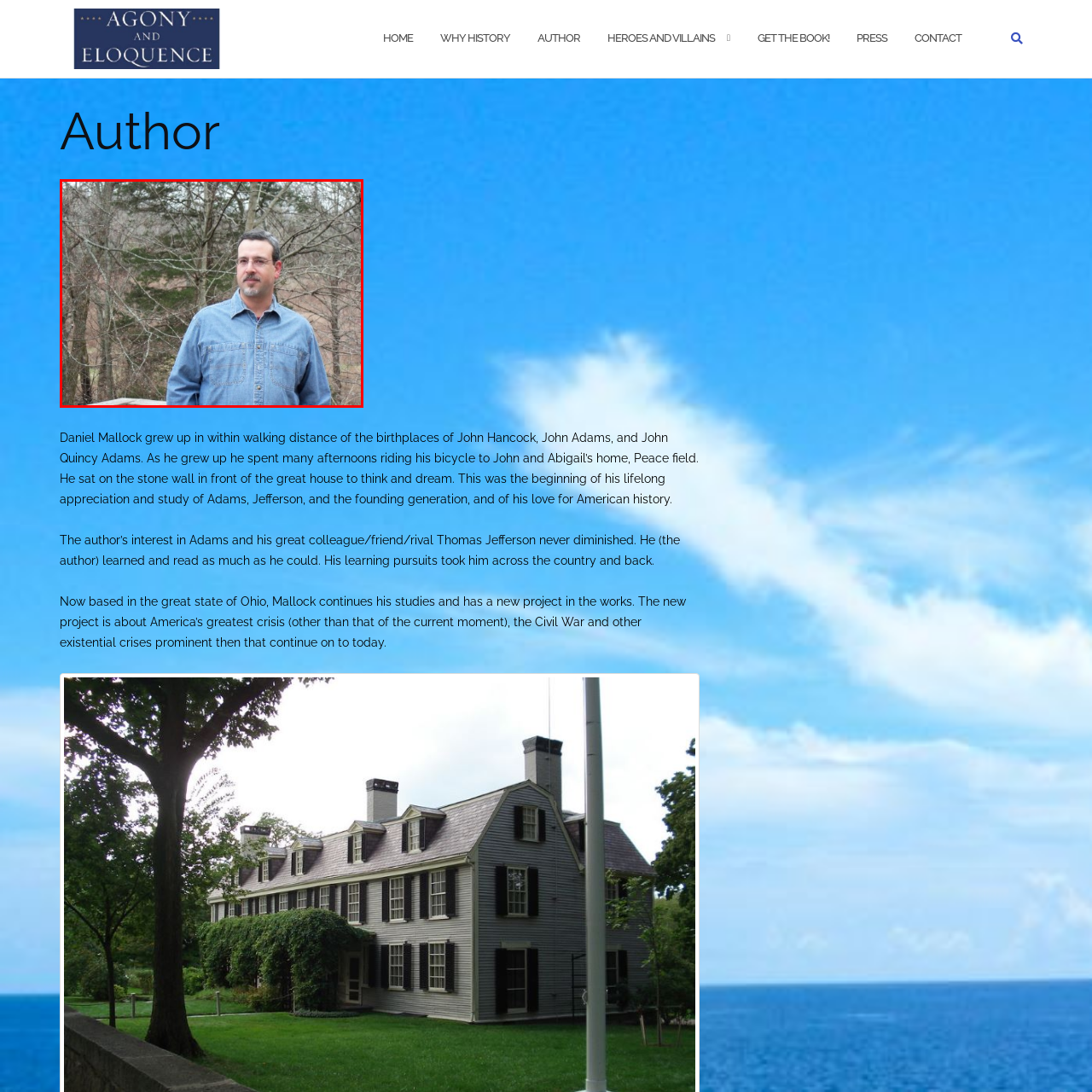What is the man's expression like?
Please examine the image within the red bounding box and provide a comprehensive answer based on the visual details you observe.

The man's facial expression conveys a sense of contemplation, as if he is deeply thinking or reflecting on something, possibly related to American history, given the context of the webpage.